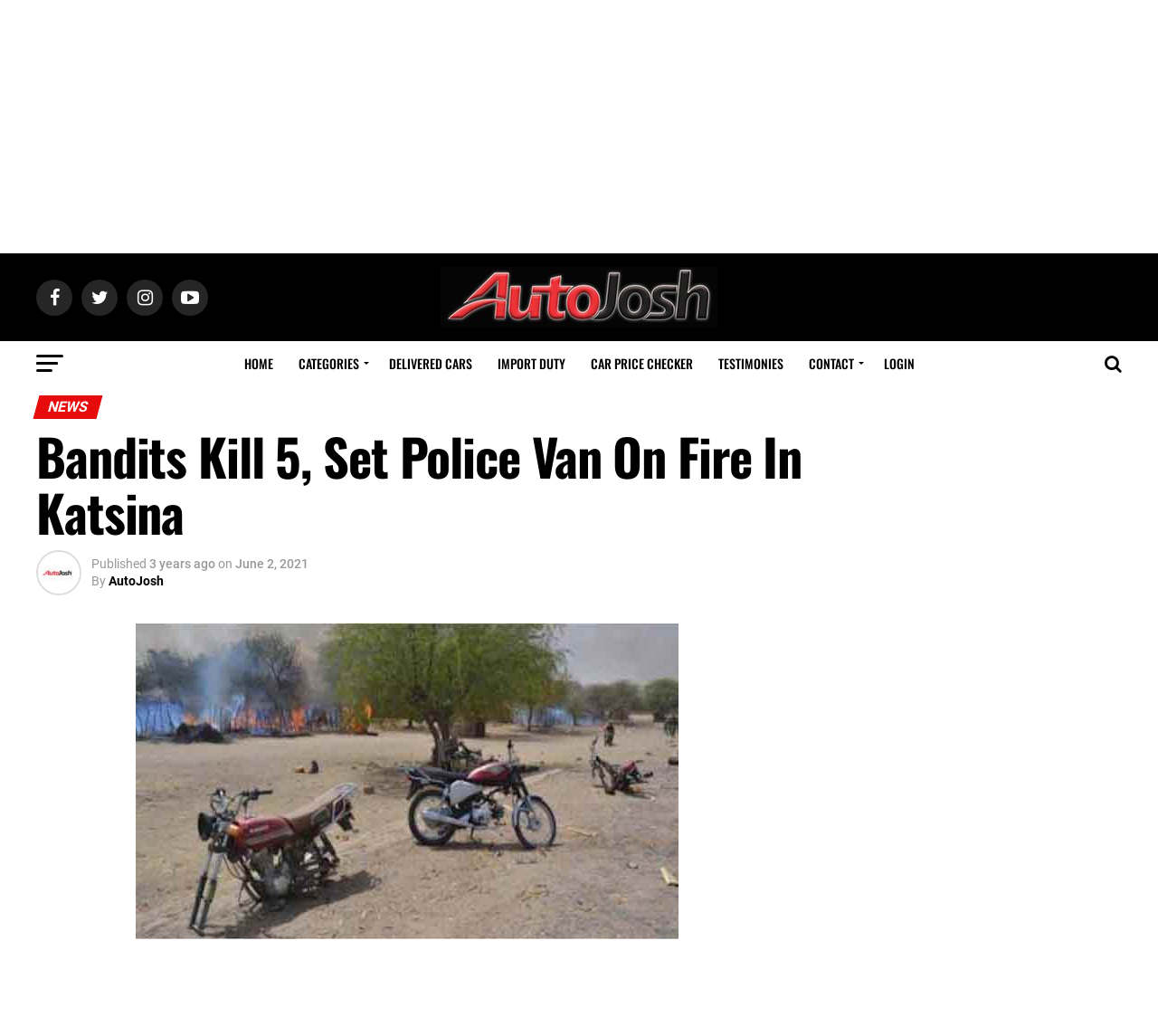Can you find the bounding box coordinates for the element to click on to achieve the instruction: "login to the website"?

[0.754, 0.329, 0.799, 0.373]